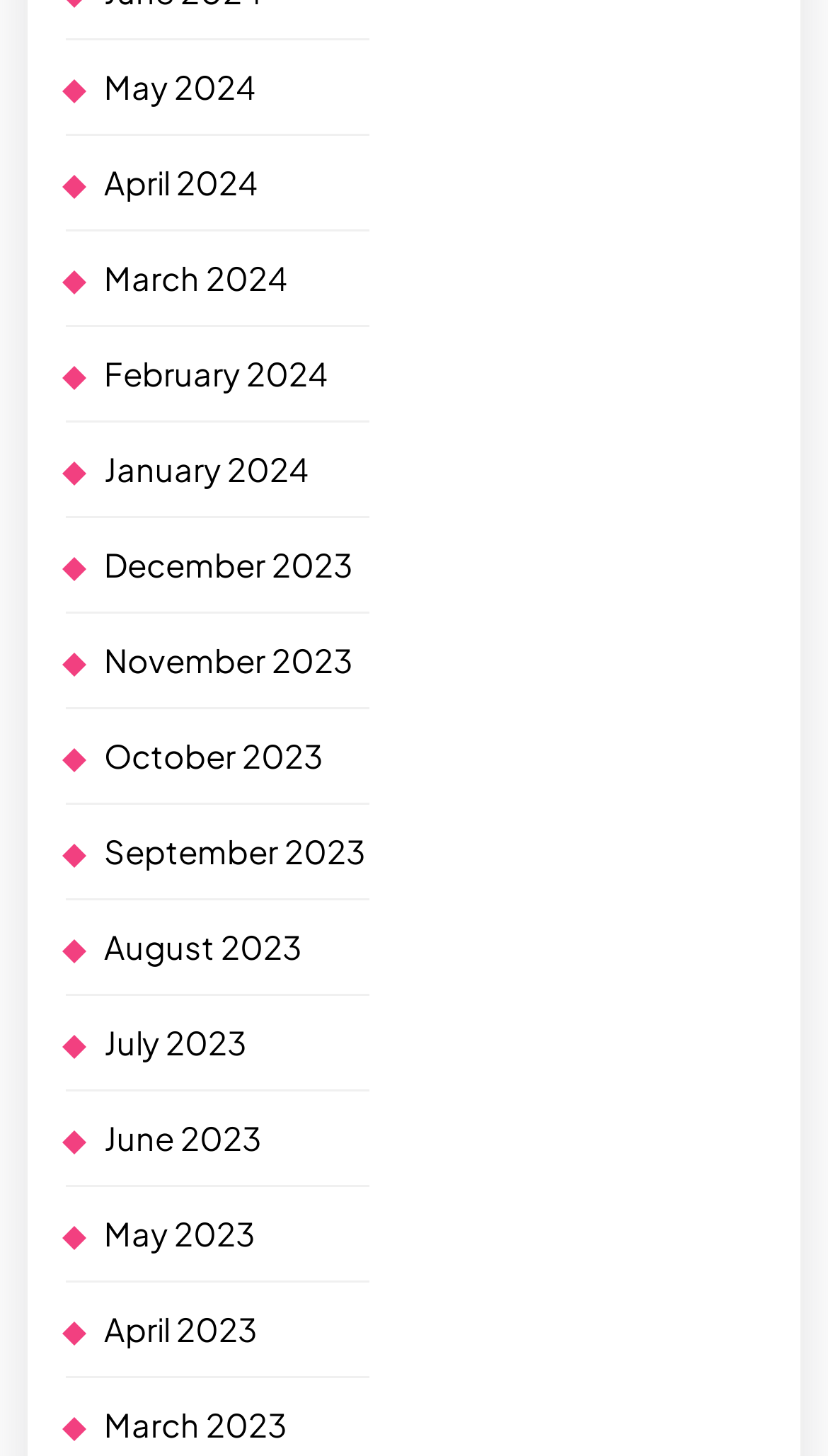Provide a one-word or short-phrase response to the question:
How many links are above the 'June 2023' link?

6